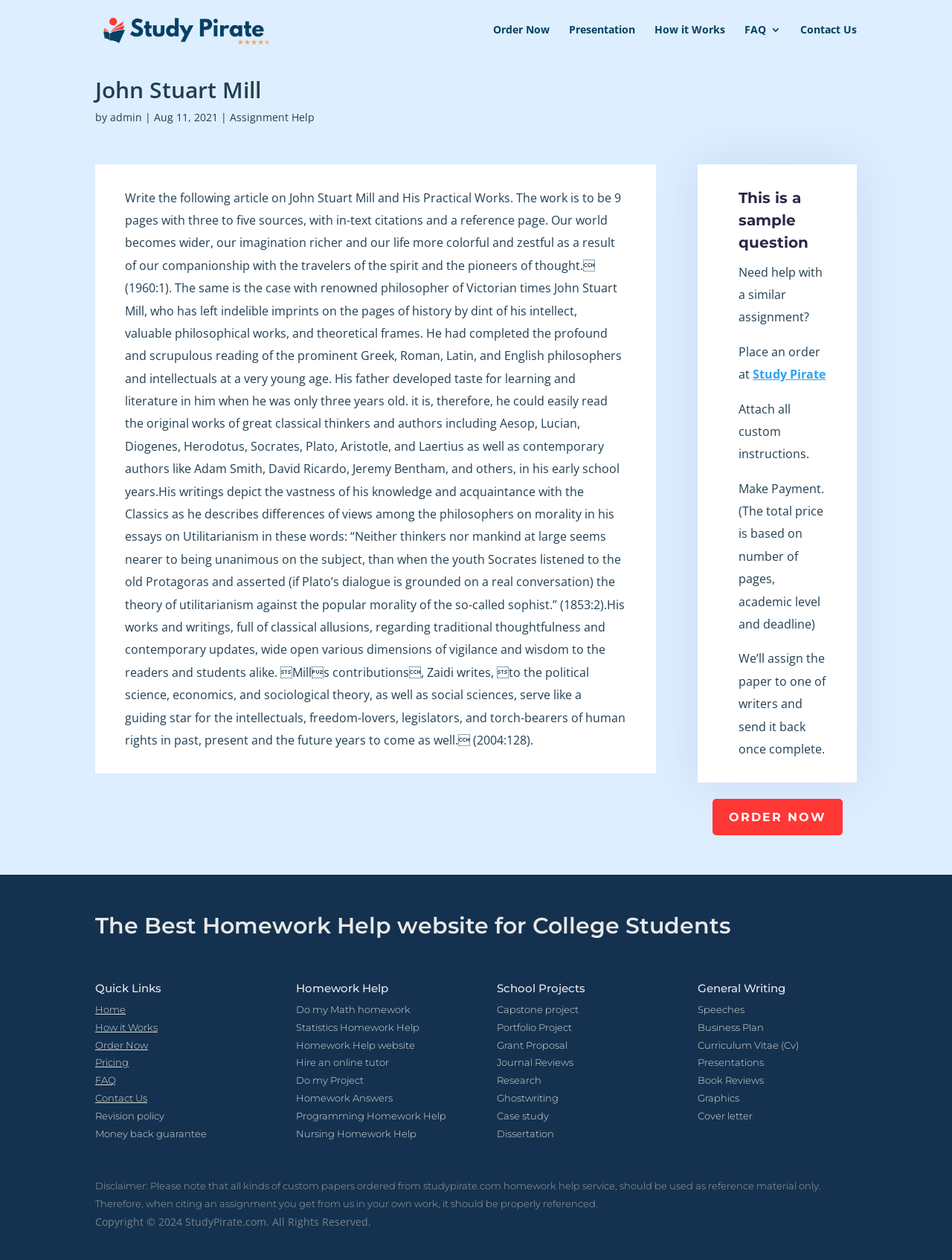Please locate the bounding box coordinates of the element that needs to be clicked to achieve the following instruction: "Visit the 'How it Works' page". The coordinates should be four float numbers between 0 and 1, i.e., [left, top, right, bottom].

[0.688, 0.019, 0.762, 0.047]